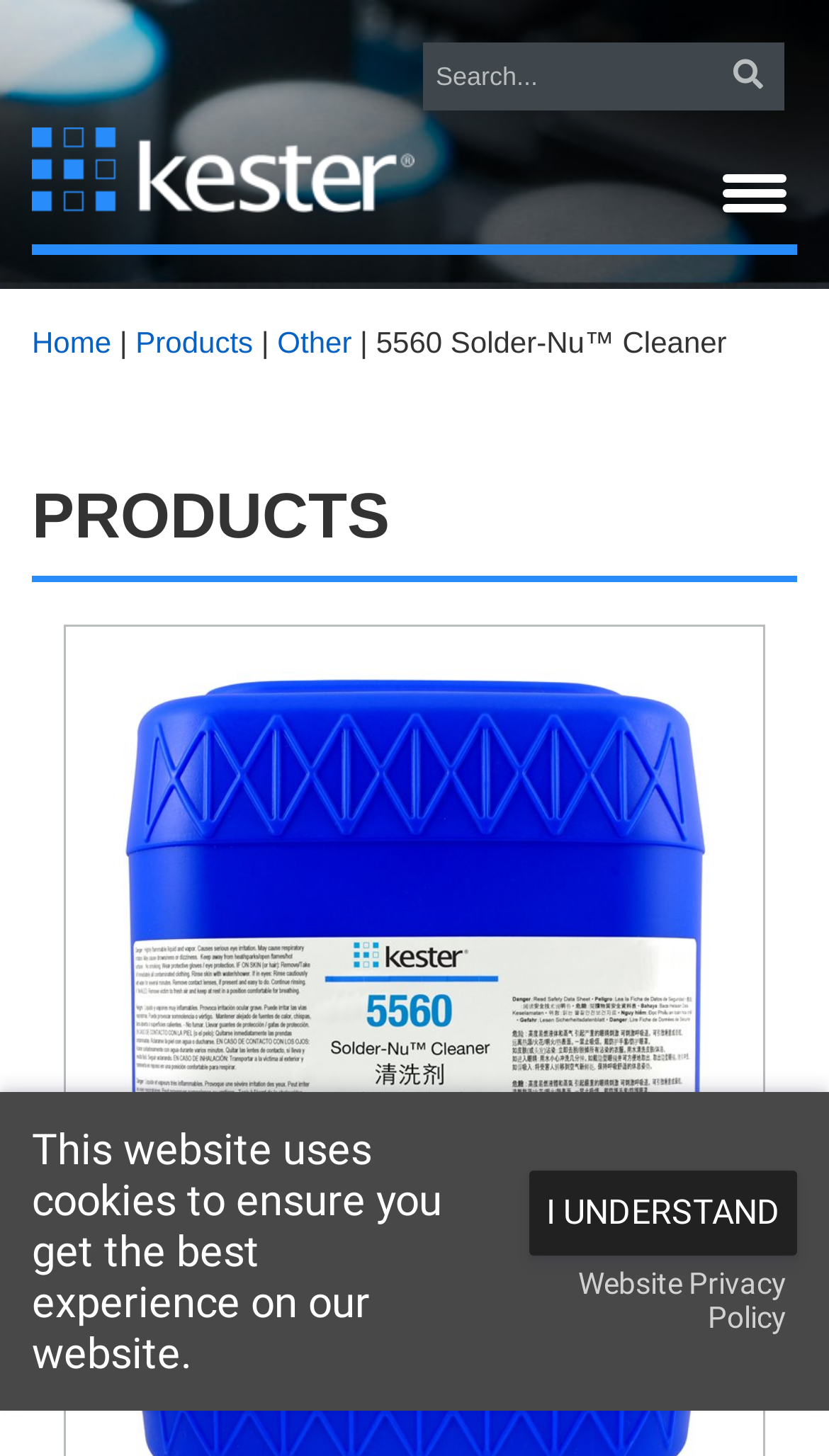Please locate the bounding box coordinates of the element's region that needs to be clicked to follow the instruction: "Go to the home page". The bounding box coordinates should be provided as four float numbers between 0 and 1, i.e., [left, top, right, bottom].

[0.038, 0.223, 0.134, 0.247]